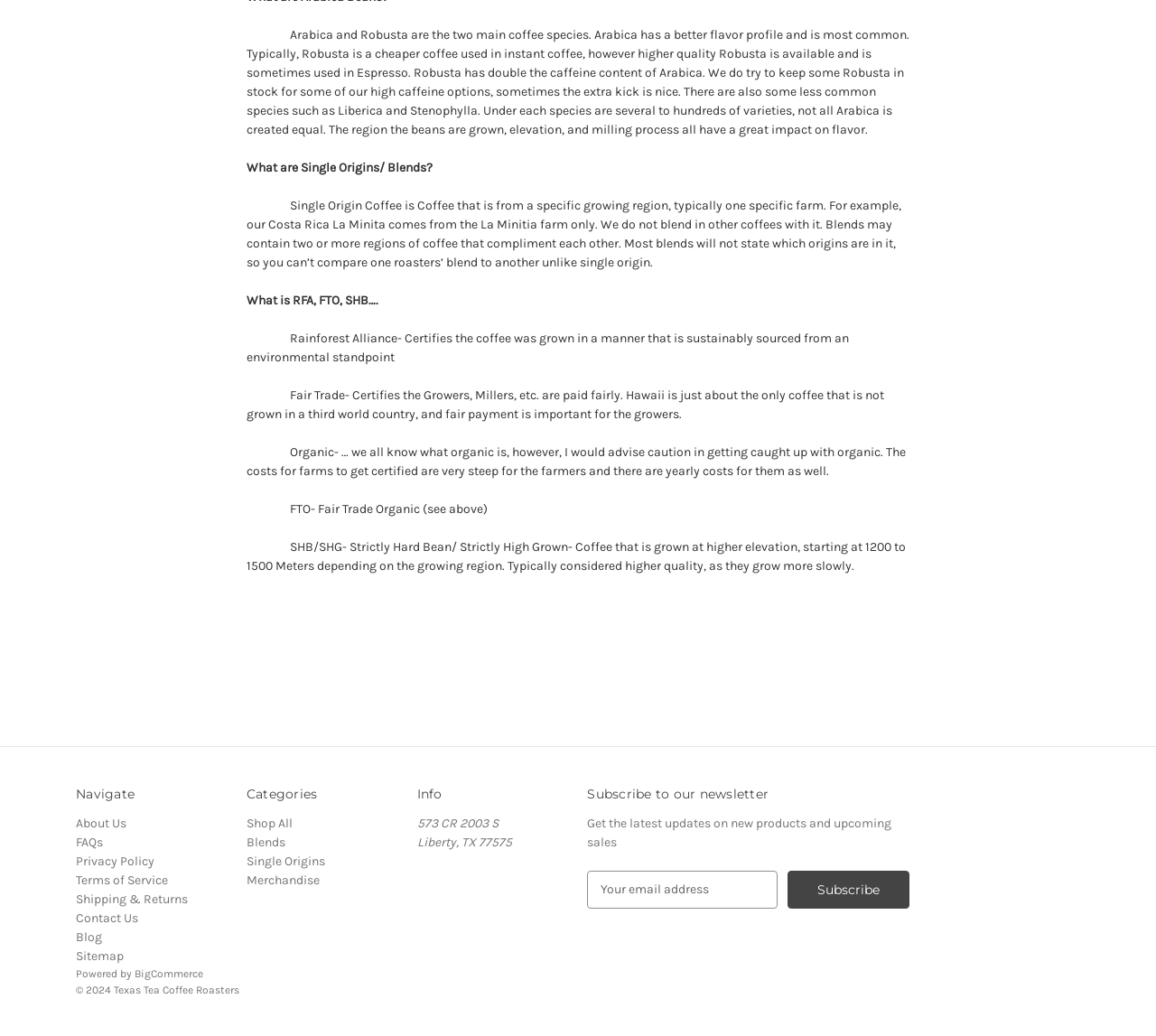What is SHB/SHG coffee?
Can you provide an in-depth and detailed response to the question?

SHB/SHG stands for Strictly Hard Bean/Strictly High Grown, which refers to coffee that is grown at higher elevations, starting from 1200 to 1500 meters depending on the growing region. This type of coffee is typically considered higher quality as it grows more slowly.